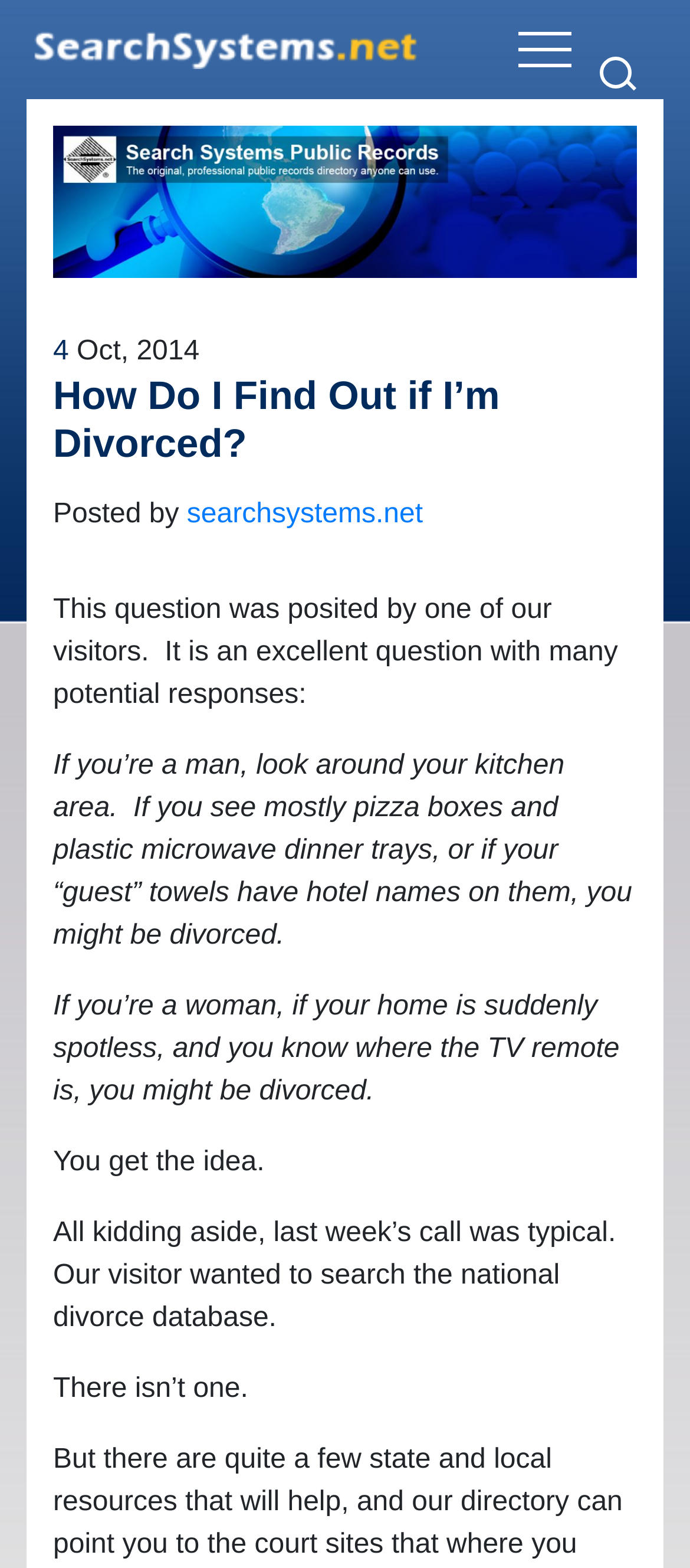Identify the bounding box coordinates for the UI element described as: "searchsystems.net". The coordinates should be provided as four floats between 0 and 1: [left, top, right, bottom].

[0.271, 0.319, 0.613, 0.338]